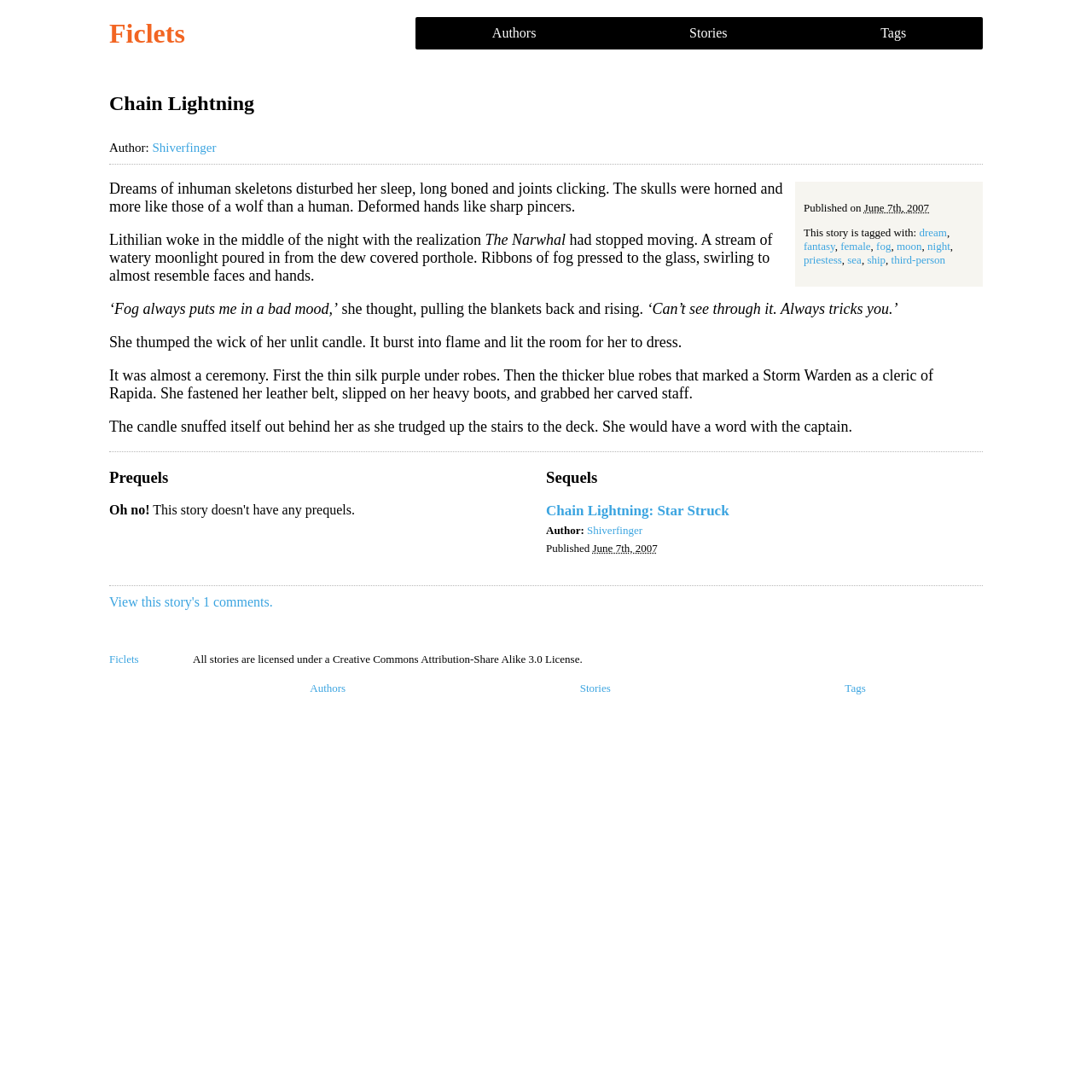Use a single word or phrase to answer the question: What is the title of the story?

Chain Lightning